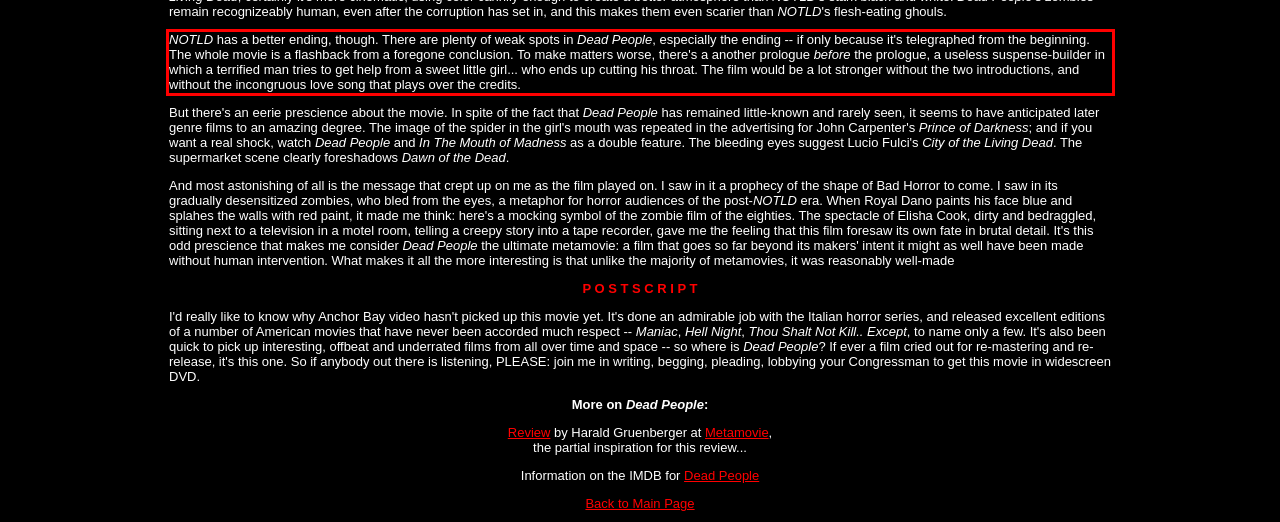In the screenshot of the webpage, find the red bounding box and perform OCR to obtain the text content restricted within this red bounding box.

NOTLD has a better ending, though. There are plenty of weak spots in Dead People, especially the ending -- if only because it's telegraphed from the beginning. The whole movie is a flashback from a foregone conclusion. To make matters worse, there's a another prologue before the prologue, a useless suspense-builder in which a terrified man tries to get help from a sweet little girl... who ends up cutting his throat. The film would be a lot stronger without the two introductions, and without the incongruous love song that plays over the credits.